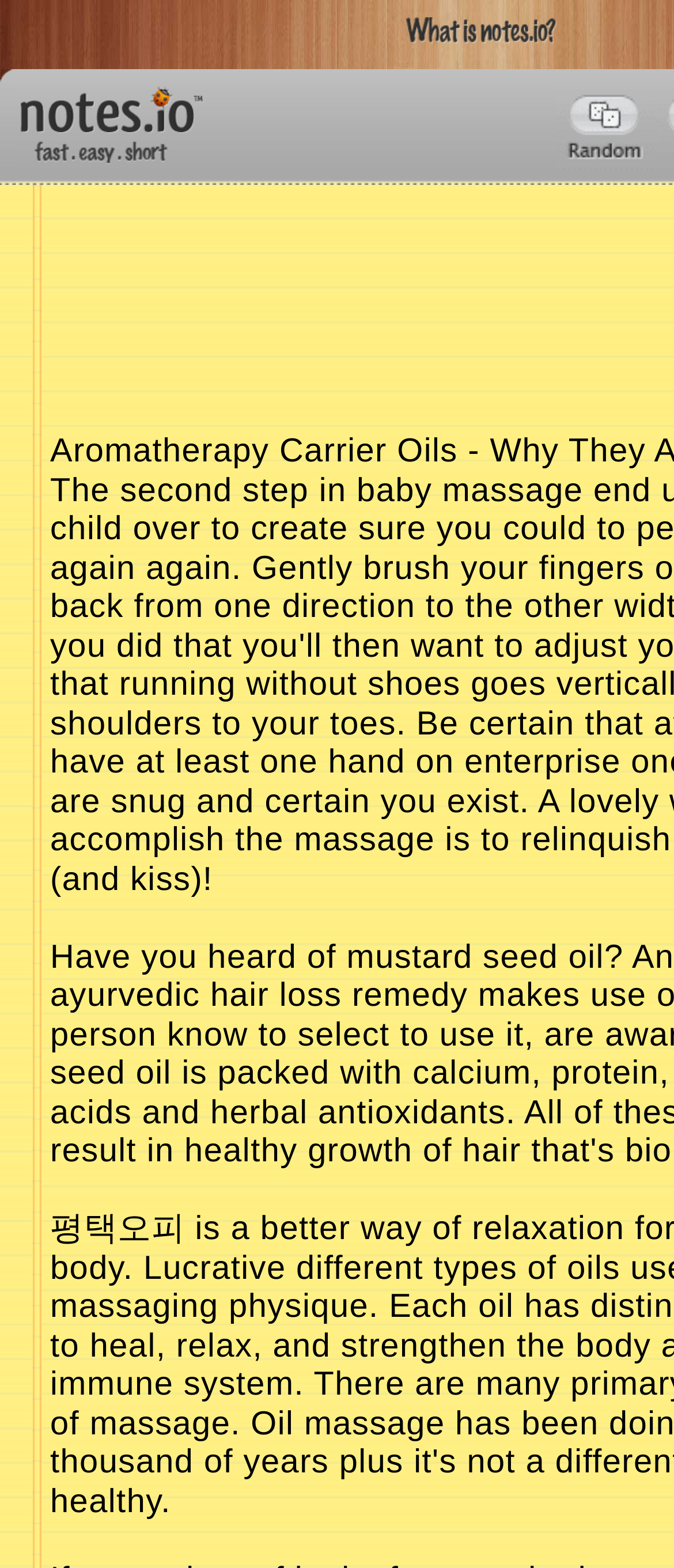What is the purpose of the 'Popular notes' link? Examine the screenshot and reply using just one word or a brief phrase.

To access popular notes